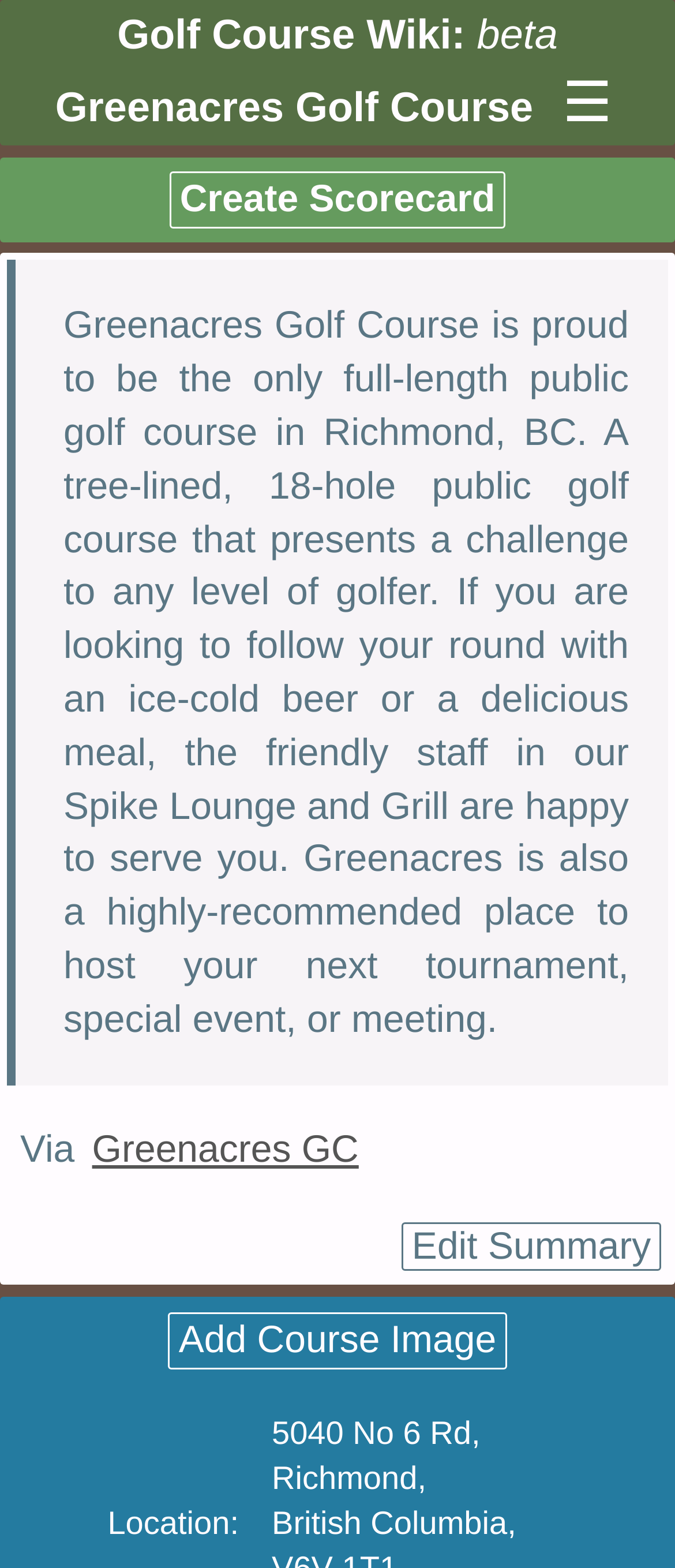What is the name of the golf course wiki?
Using the details from the image, give an elaborate explanation to answer the question.

I found the name of the golf course wiki by looking at the link elements in the header section, which includes a link to 'Golf Course Wiki: beta'.